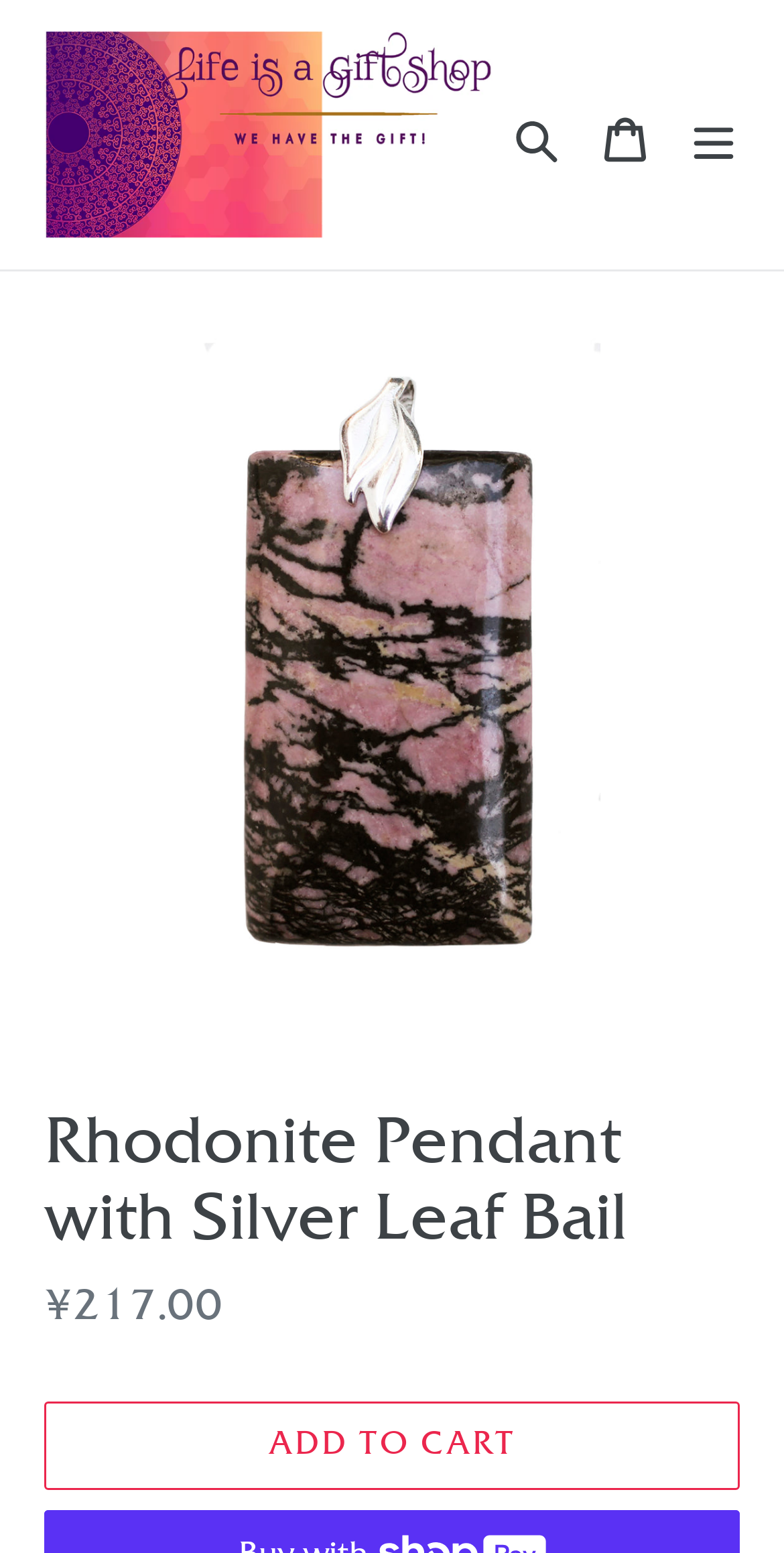Provide a comprehensive description of the webpage.

This webpage is an e-commerce product page for a Rhodonite Pendant with Silver Leaf Bail. At the top left, there is a logo of "Life is a Gift Shop" which is also a link, accompanied by an image of the same logo. To the right of the logo, there are three buttons: "Search", "Cart", and "Menu". 

Below the top navigation bar, there is a large image of the Rhodonite Pendant with Silver Leaf Bail, taking up most of the width of the page. 

Underneath the image, there is a heading that reads "Rhodonite Pendant with Silver Leaf Bail". Below the heading, there is a description list that provides details about the product. The list includes a label "Regular price" and its corresponding value "¥217.00". 

At the bottom of the page, there is an "Add to cart" button, which has the text "ADD TO CART" inside it.